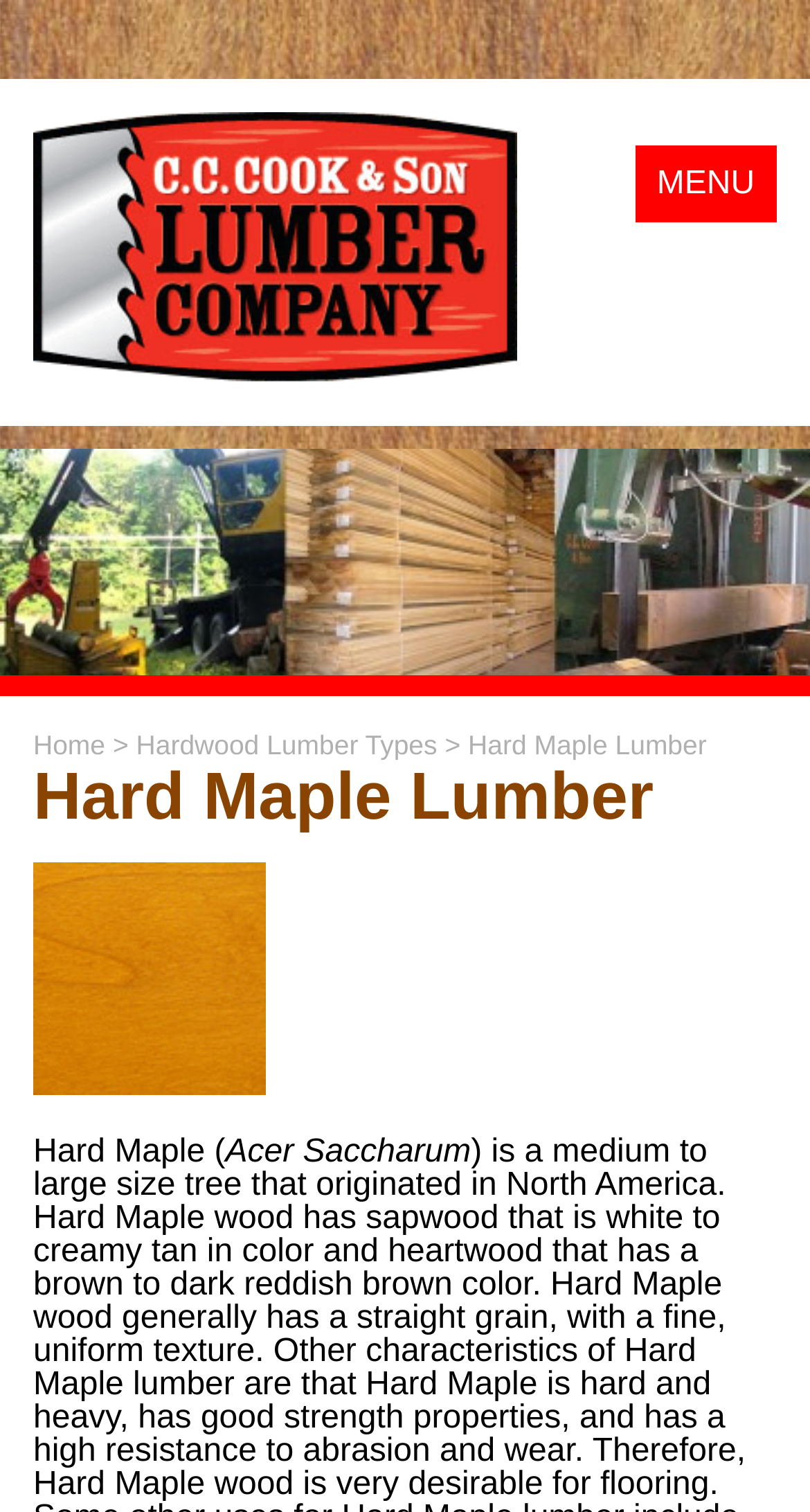Please identify the bounding box coordinates for the region that you need to click to follow this instruction: "Explore Multimedia Converter".

None